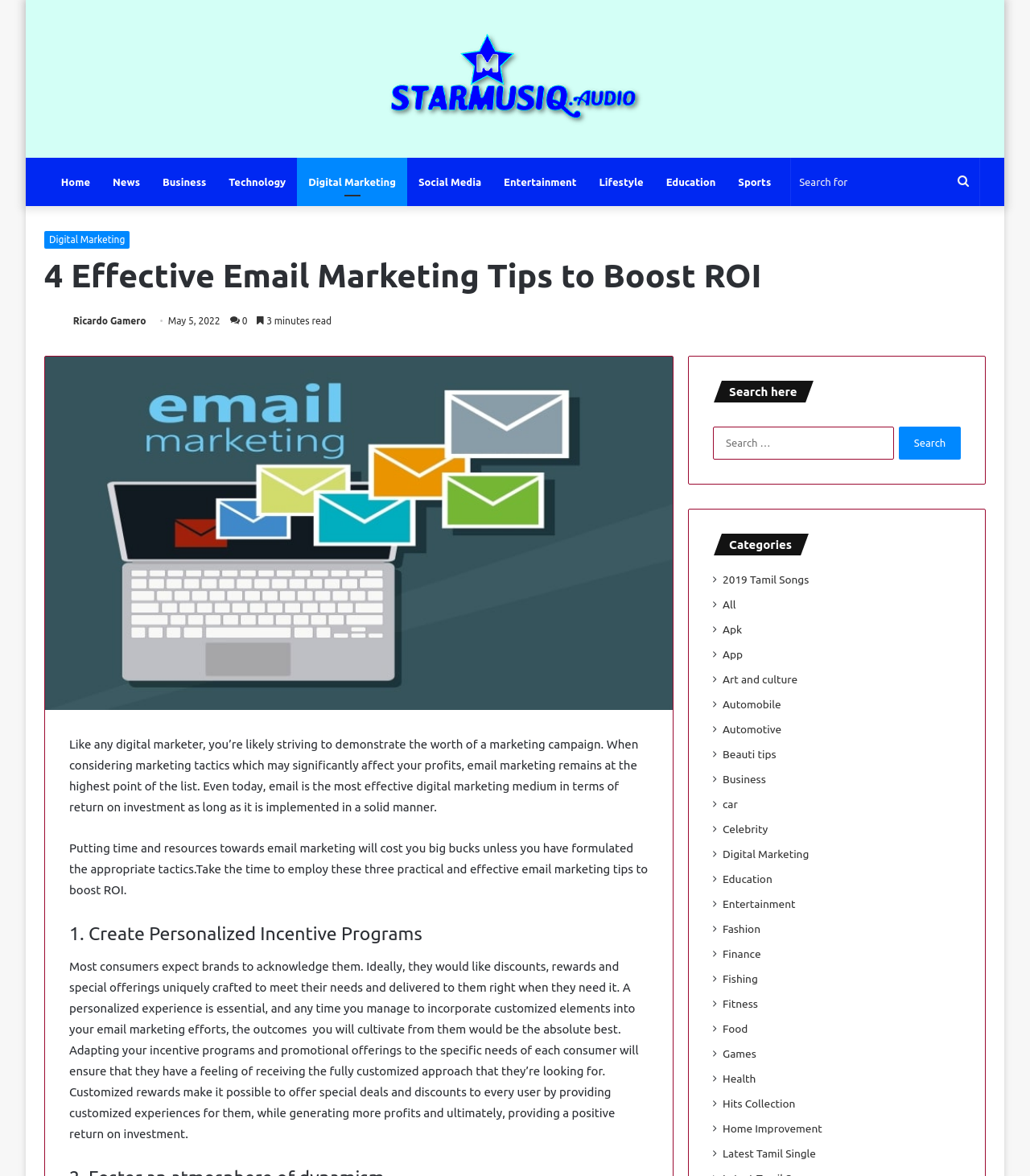Find the bounding box coordinates of the element you need to click on to perform this action: 'Click on the link to 2019 Tamil Songs'. The coordinates should be represented by four float values between 0 and 1, in the format [left, top, right, bottom].

[0.702, 0.486, 0.785, 0.5]